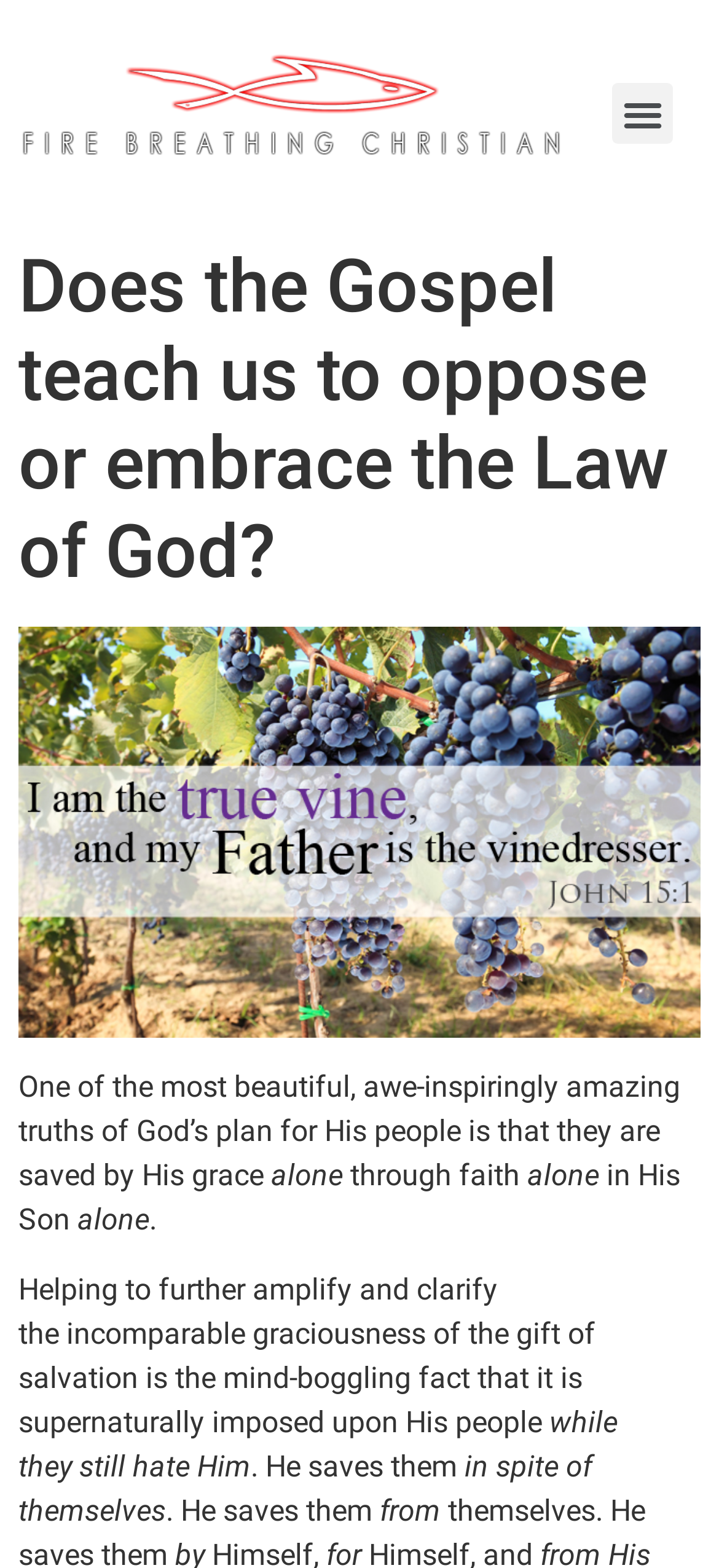Provide the bounding box coordinates, formatted as (top-left x, top-left y, bottom-right x, bottom-right y), with all values being floating point numbers between 0 and 1. Identify the bounding box of the UI element that matches the description: Site Index

None